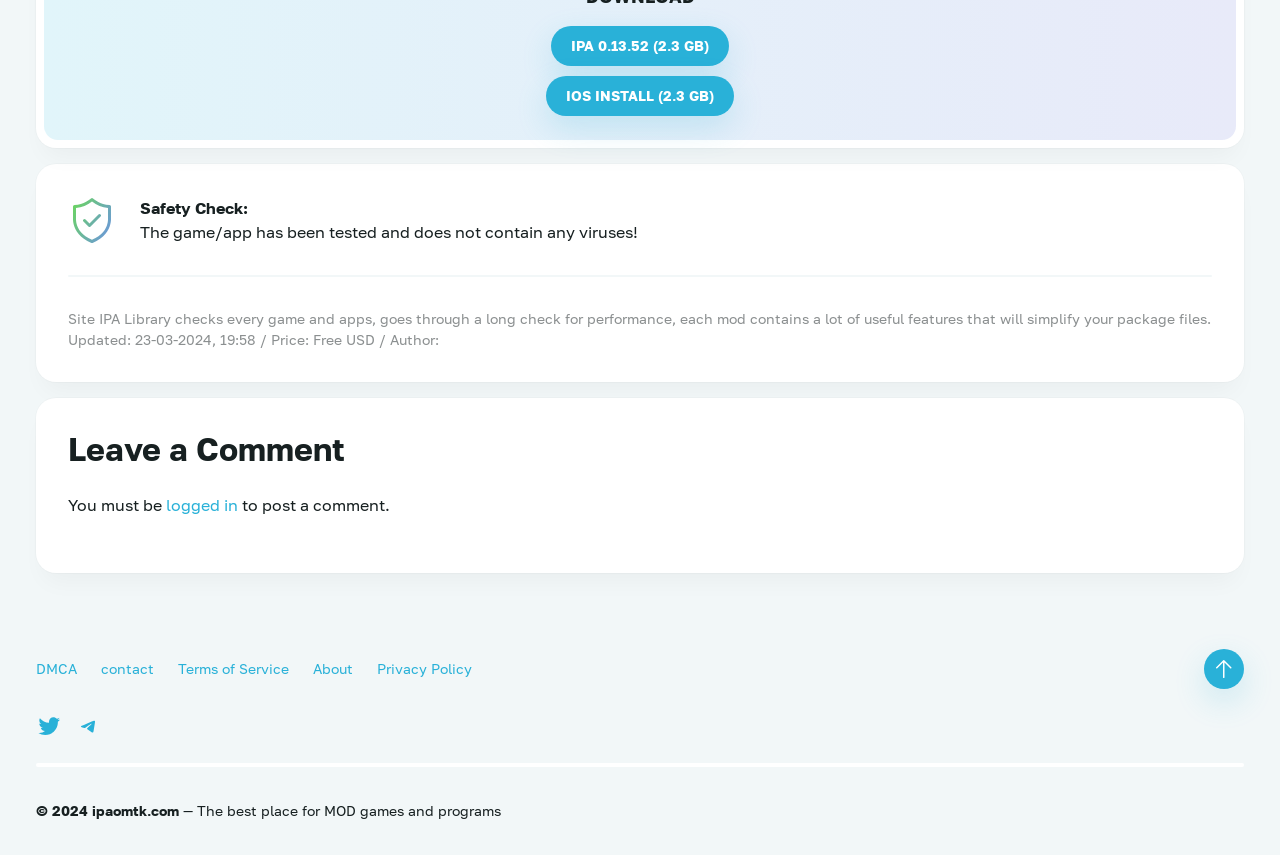Find the bounding box coordinates for the area you need to click to carry out the instruction: "Leave a comment". The coordinates should be four float numbers between 0 and 1, indicated as [left, top, right, bottom].

[0.053, 0.503, 0.947, 0.548]